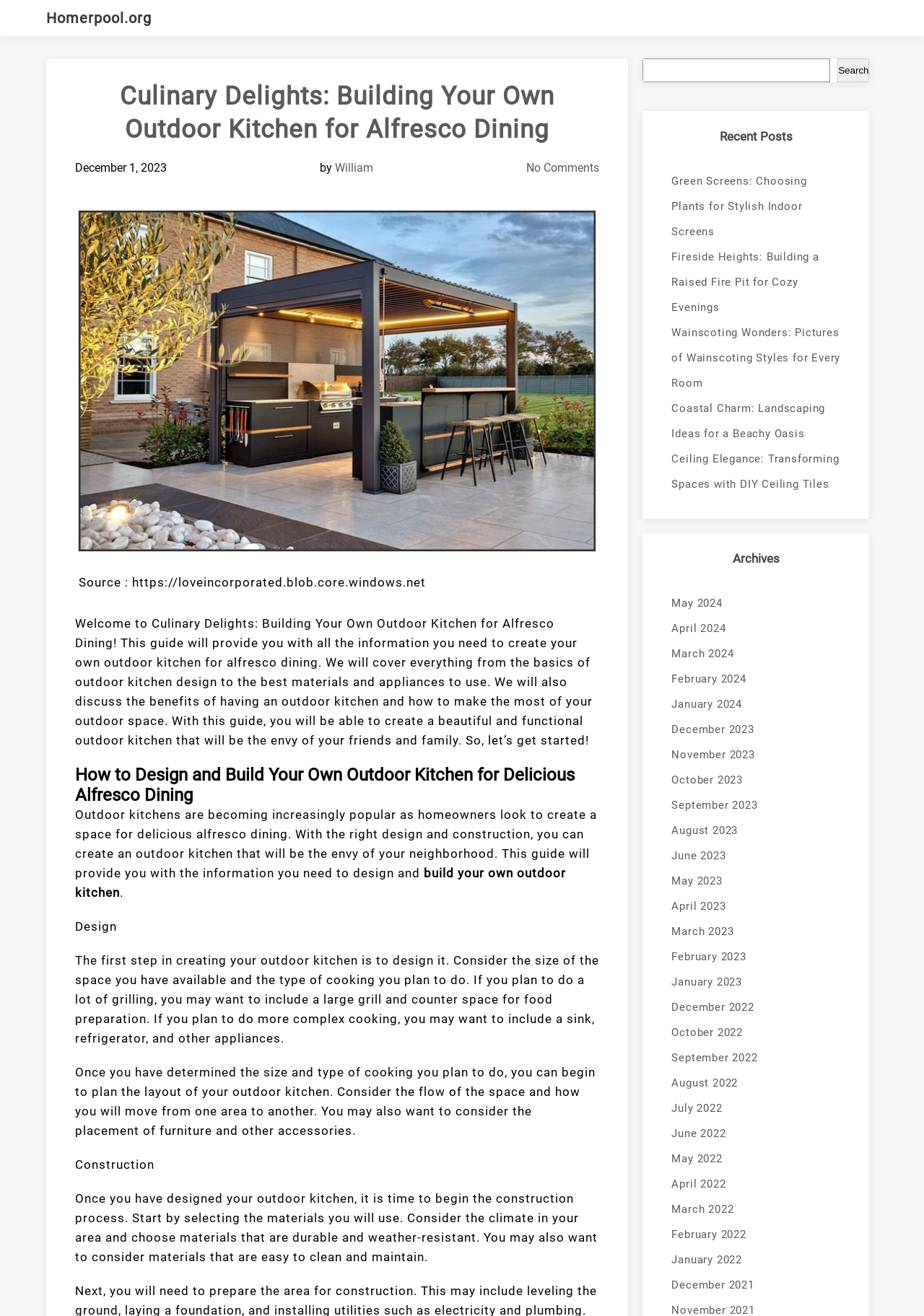Elaborate on the information and visuals displayed on the webpage.

This webpage is about creating the perfect outdoor kitchen for alfresco dining. At the top, there is a checkbox and a link to "Homerpool.org" on the left, followed by a heading that reads "Culinary Delights: Building Your Own Outdoor Kitchen for Alfresco Dining". Below this heading, there is a static text that displays the date "December 1, 2023" and the author's name "William". 

To the right of the date and author's name, there is a link that reads "No Comments". Below this section, there is an image with a caption, and a static text that provides the source of the image. 

The main content of the webpage starts with a welcoming message, which introduces the guide to creating an outdoor kitchen for alfresco dining. This is followed by a heading that reads "How to Design and Build Your Own Outdoor Kitchen for Delicious Alfresco Dining". 

The rest of the content is divided into sections, with headings that describe the different stages of creating an outdoor kitchen, such as designing and building. Each section provides detailed information and tips on how to create a functional and beautiful outdoor kitchen. 

On the right side of the webpage, there is a search bar at the top, followed by a section that displays recent posts, with links to articles such as "Green Screens: Choosing Plants for Stylish Indoor Screens" and "Fireside Heights: Building a Raised Fire Pit for Cozy Evenings". 

Below the recent posts section, there is a section that displays archives, with links to articles from different months and years, starting from December 2023 and going back to December 2021.